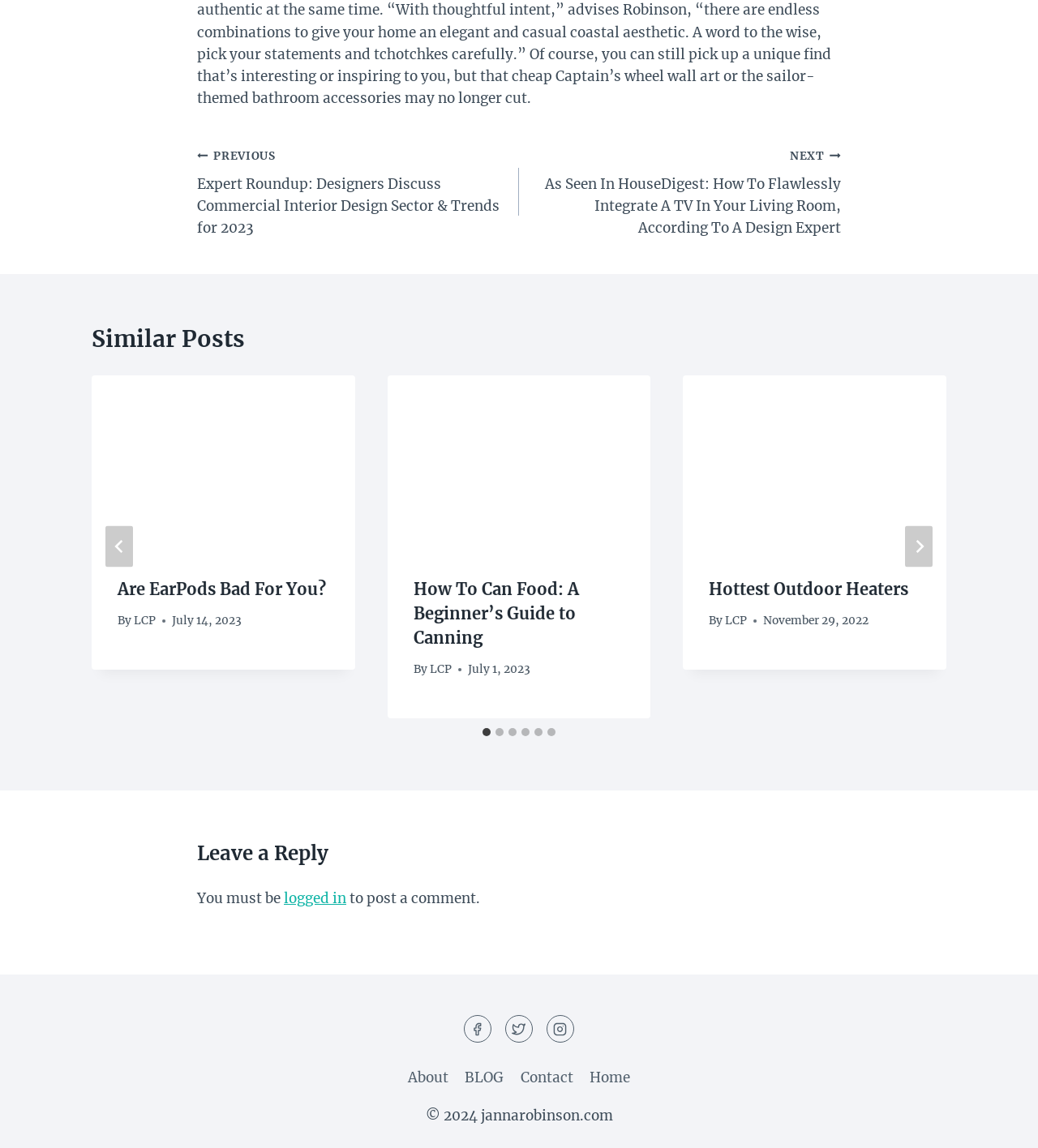Please identify the bounding box coordinates of the element's region that needs to be clicked to fulfill the following instruction: "Go to the 'PREVIOUS' post". The bounding box coordinates should consist of four float numbers between 0 and 1, i.e., [left, top, right, bottom].

[0.19, 0.126, 0.5, 0.208]